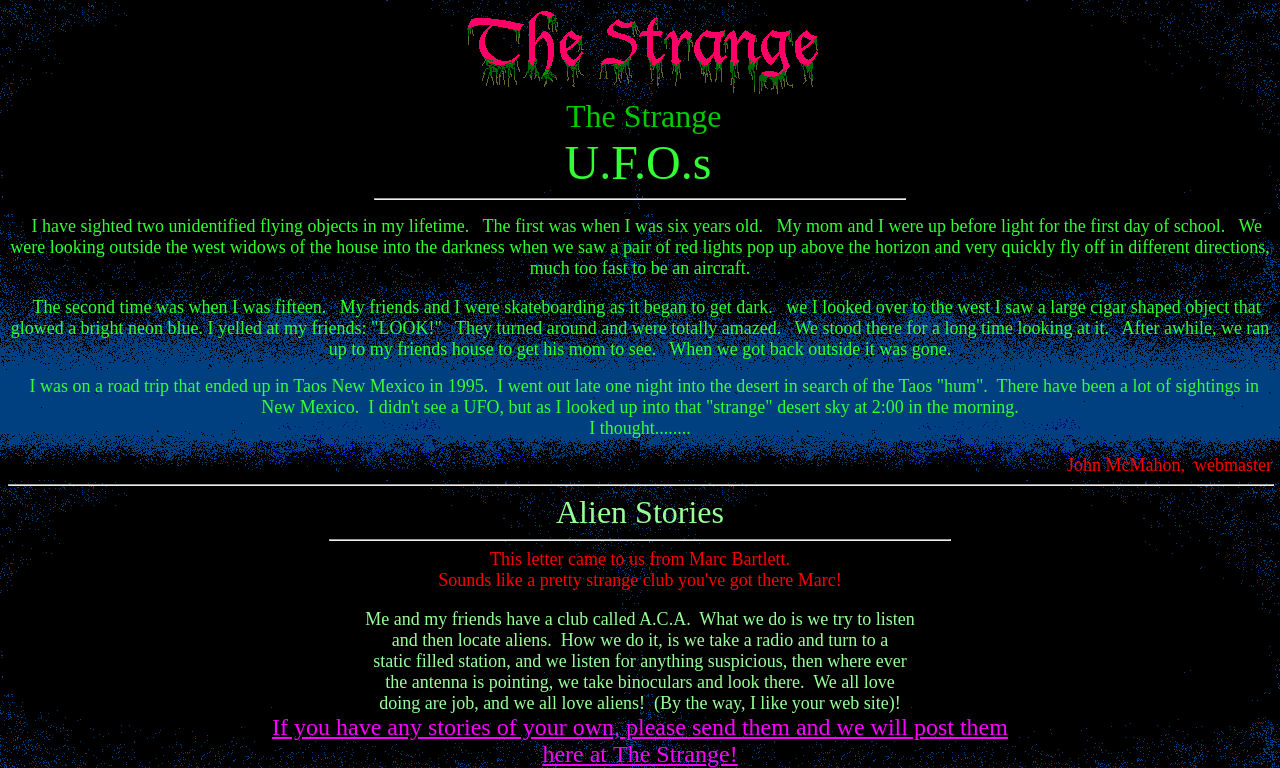Answer the question in one word or a short phrase:
What is the topic of the webpage?

Aliens